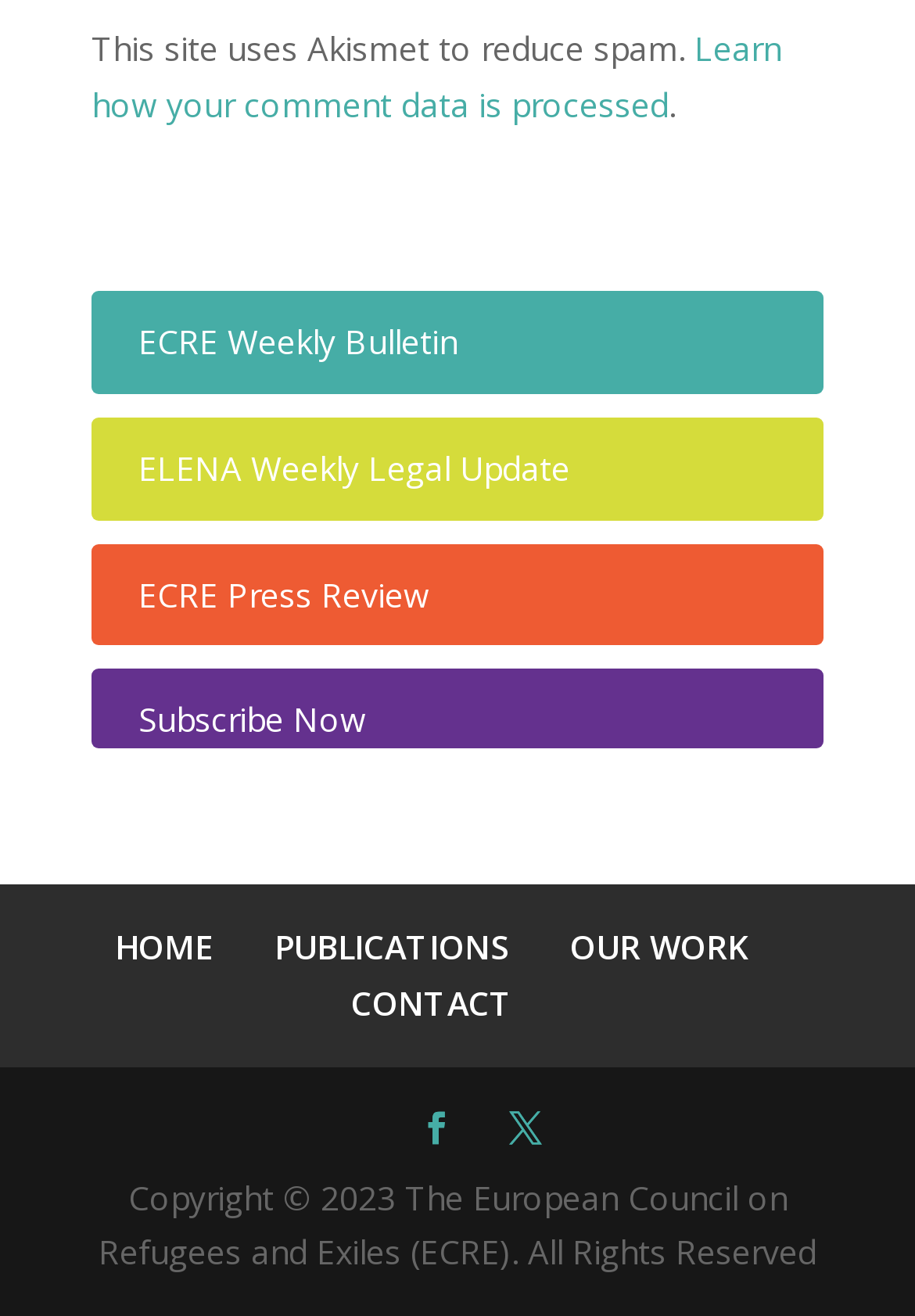Can you specify the bounding box coordinates of the area that needs to be clicked to fulfill the following instruction: "View ELENA Weekly Legal Update"?

[0.151, 0.338, 0.623, 0.372]